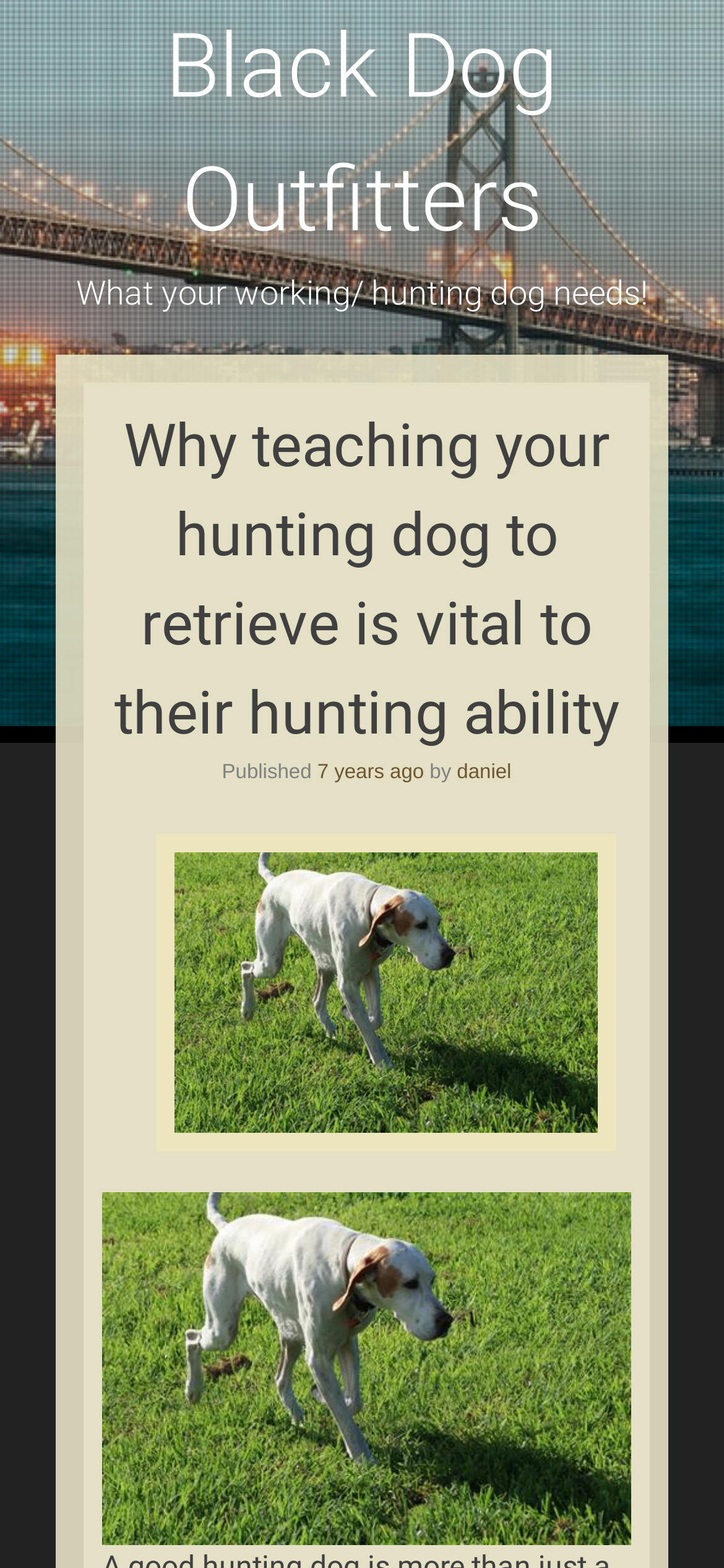Based on the element description "daniel", predict the bounding box coordinates of the UI element.

[0.631, 0.486, 0.706, 0.5]